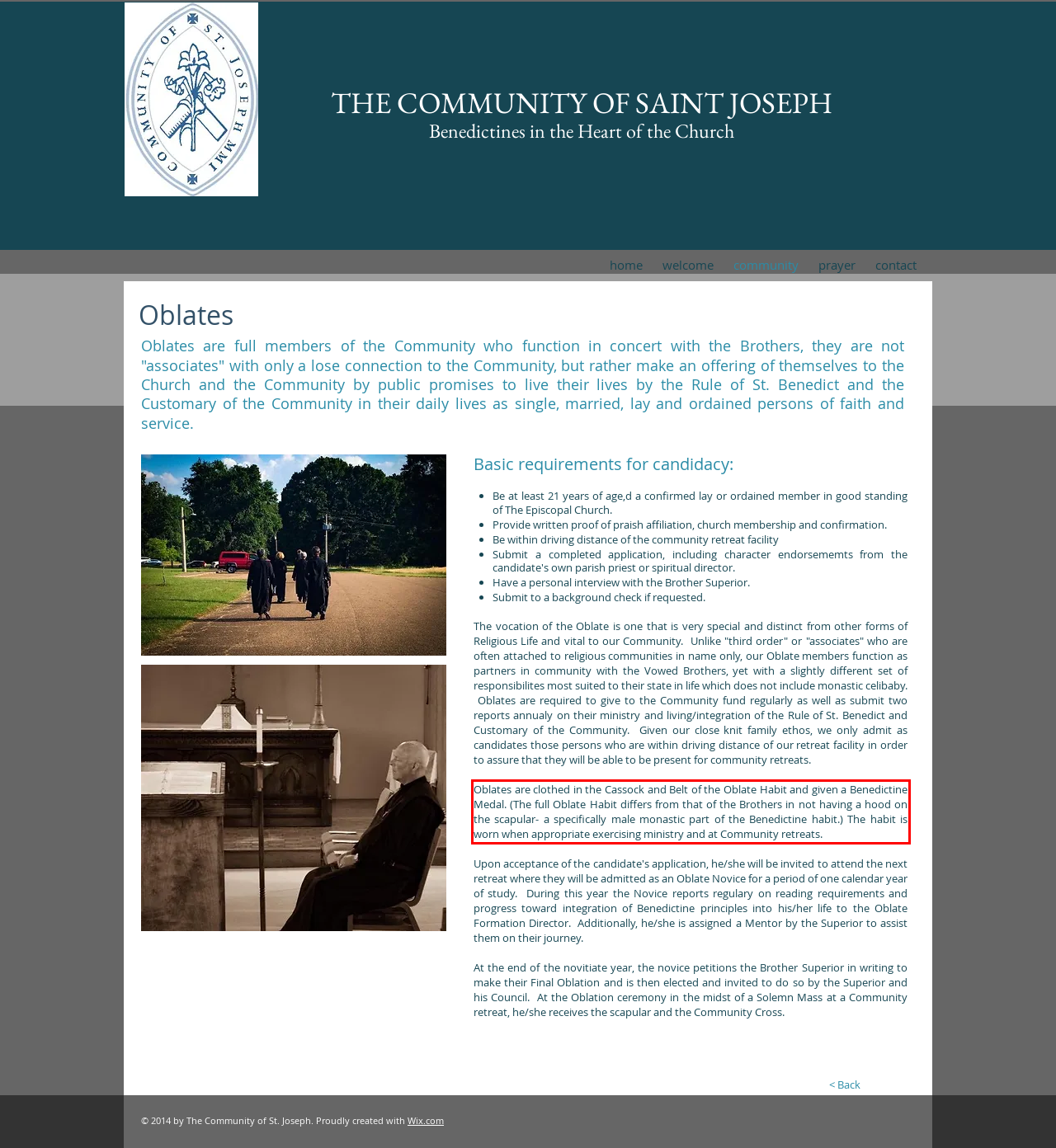Please perform OCR on the UI element surrounded by the red bounding box in the given webpage screenshot and extract its text content.

Oblates are clothed in the Cassock and Belt of the Oblate Habit and given a Benedictine Medal. (The full Oblate Habit differs from that of the Brothers in not having a hood on the scapular- a specifically male monastic part of the Benedictine habit.) The habit is worn when appropriate exercising ministry and at Community retreats.